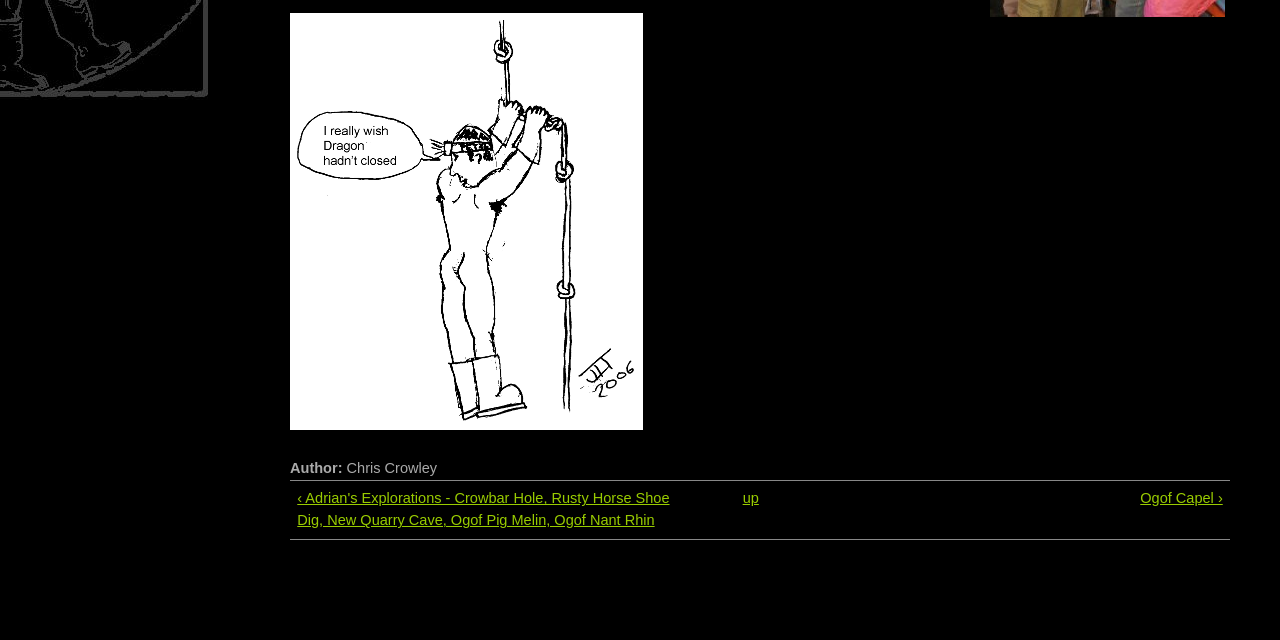Locate the bounding box coordinates for the element described below: "up". The coordinates must be four float values between 0 and 1, formatted as [left, top, right, bottom].

[0.572, 0.763, 0.601, 0.797]